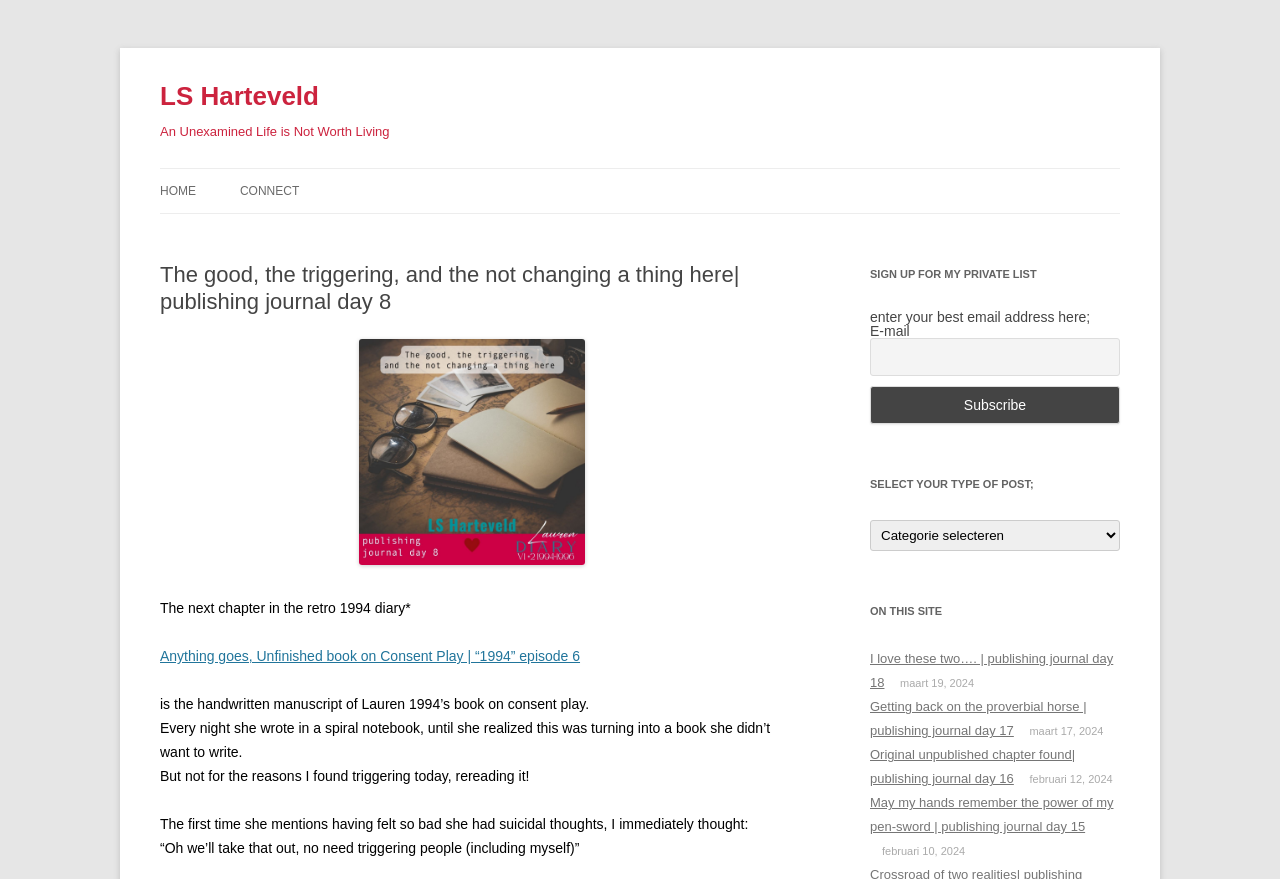What is the purpose of the textbox?
Offer a detailed and full explanation in response to the question.

The textbox is labeled 'E-mail' and is required, indicating that it is used to enter an email address, likely for subscription or newsletter purposes.